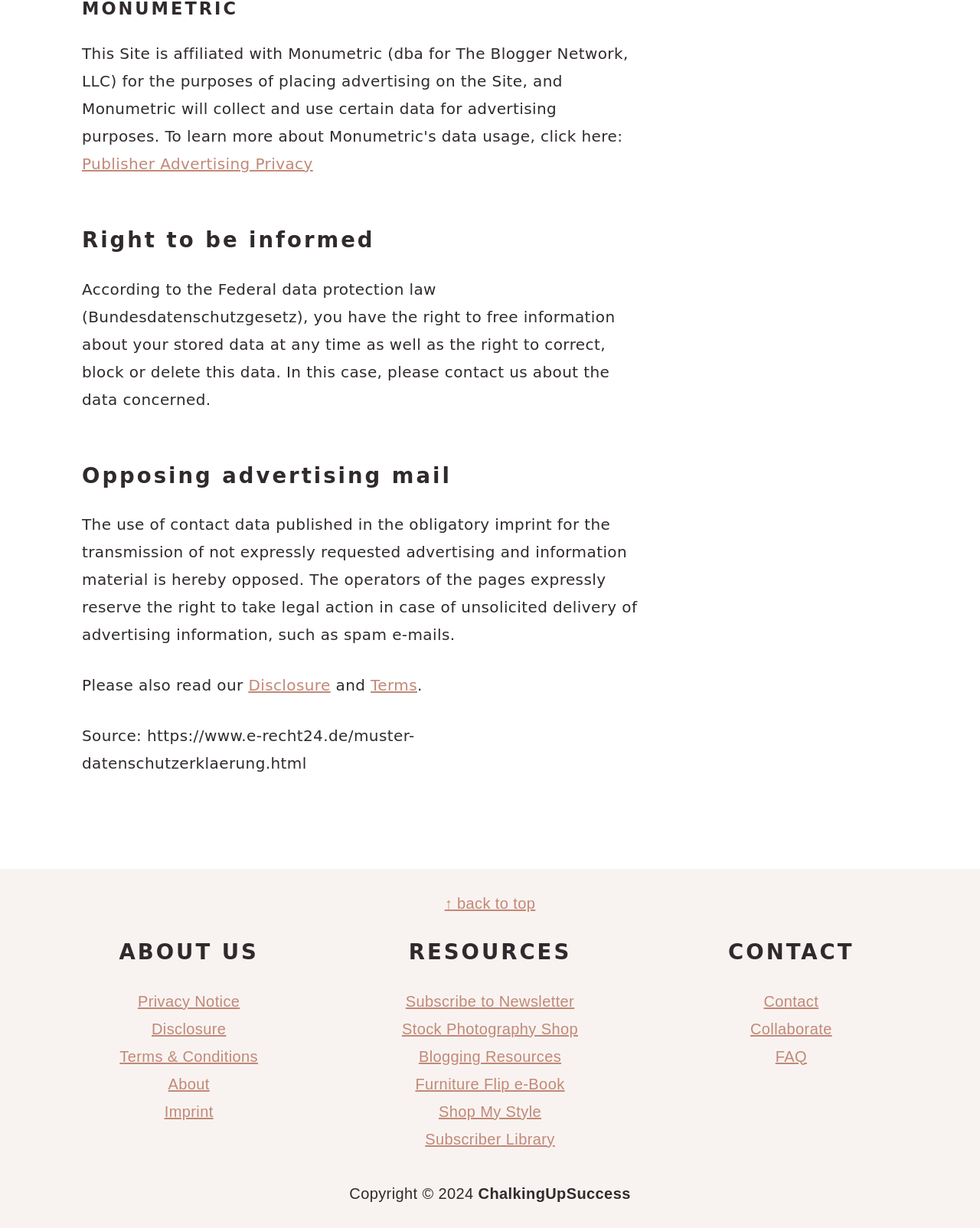Pinpoint the bounding box coordinates of the element you need to click to execute the following instruction: "Read 'Right to be informed'". The bounding box should be represented by four float numbers between 0 and 1, in the format [left, top, right, bottom].

[0.084, 0.18, 0.652, 0.211]